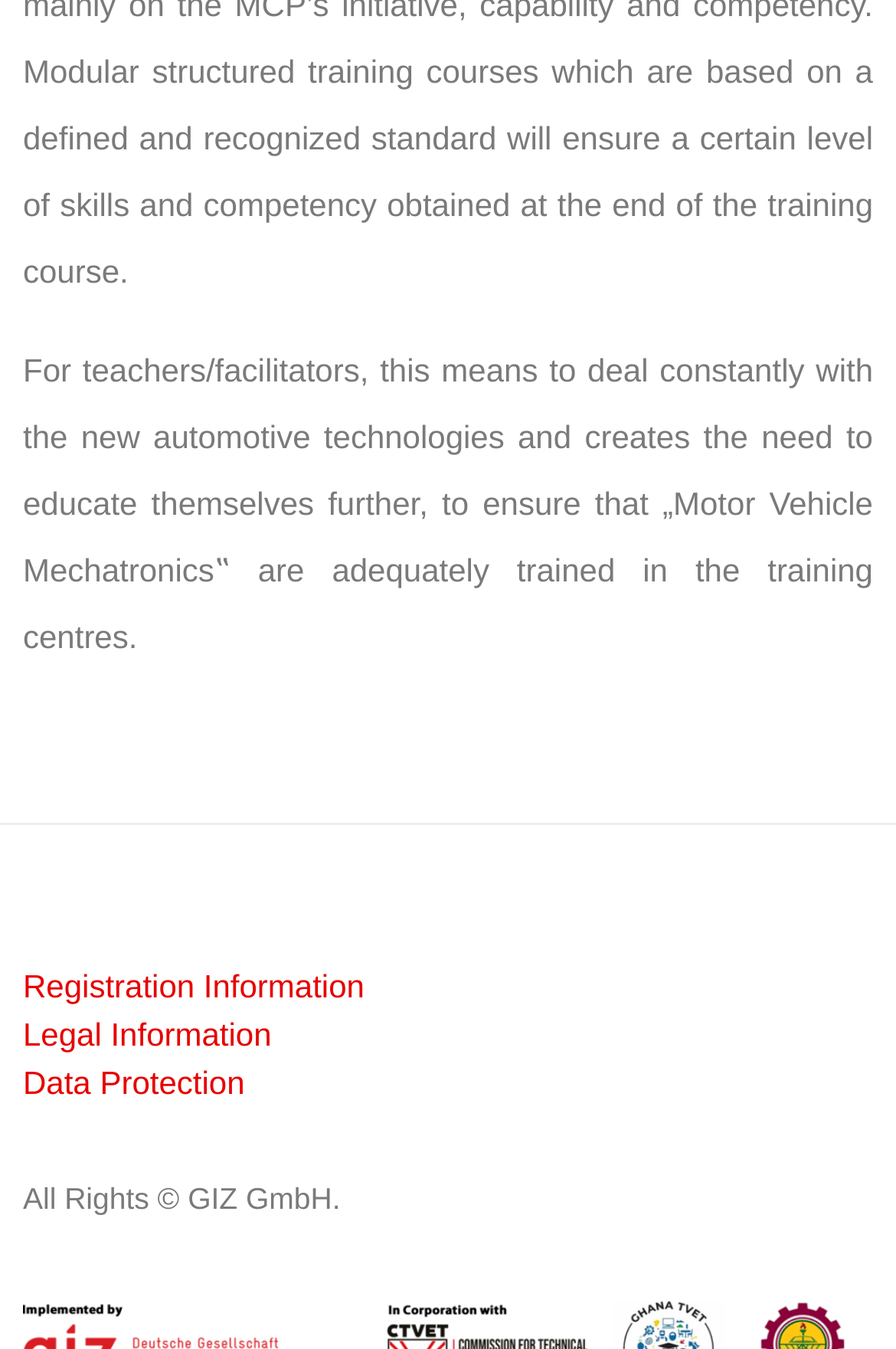Given the description of a UI element: "Registration Information", identify the bounding box coordinates of the matching element in the webpage screenshot.

[0.026, 0.713, 0.974, 0.749]